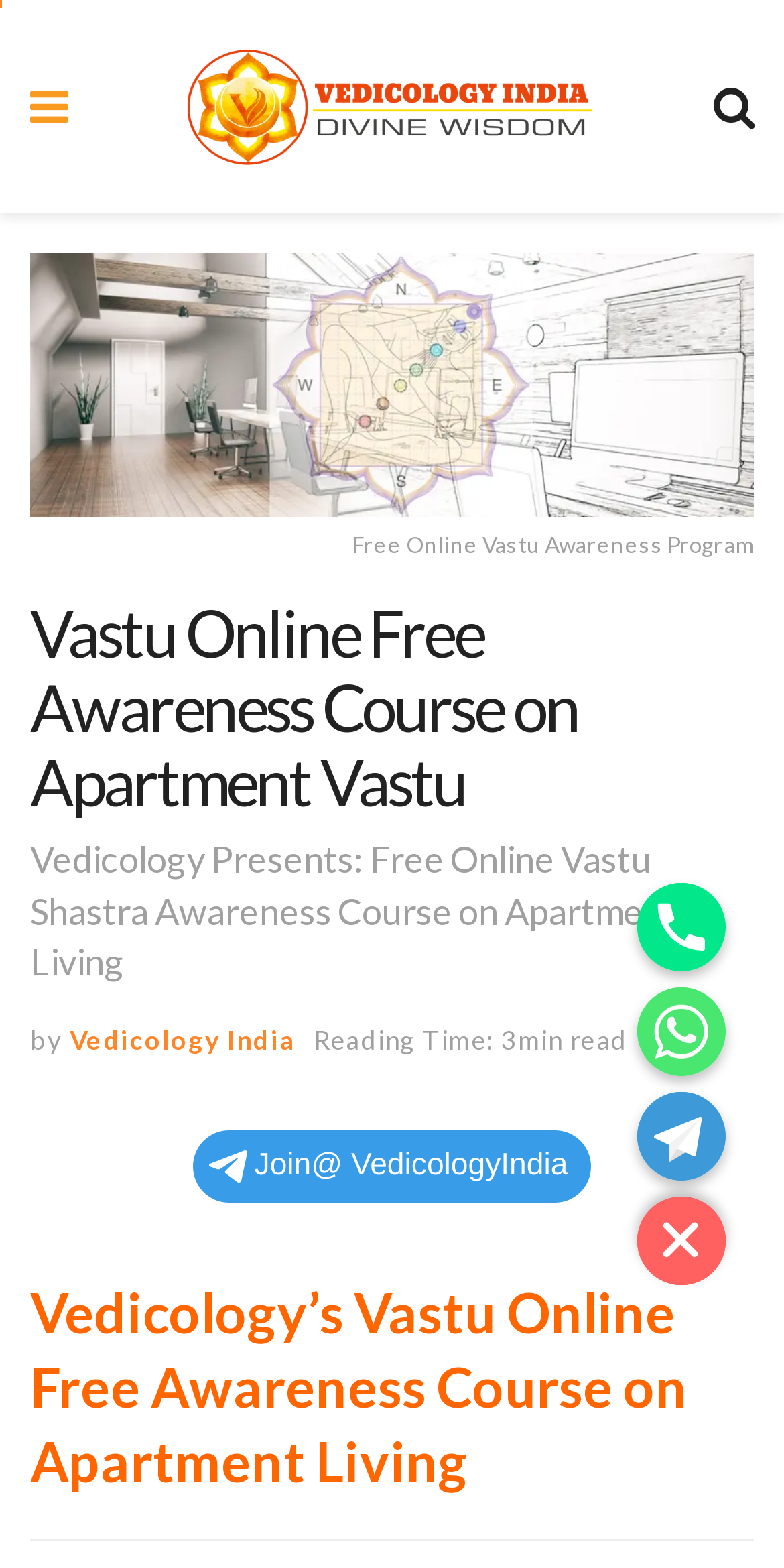Please find the bounding box coordinates of the element's region to be clicked to carry out this instruction: "Click on the VEDICOLOGY INDIA link".

[0.239, 0.029, 0.758, 0.106]